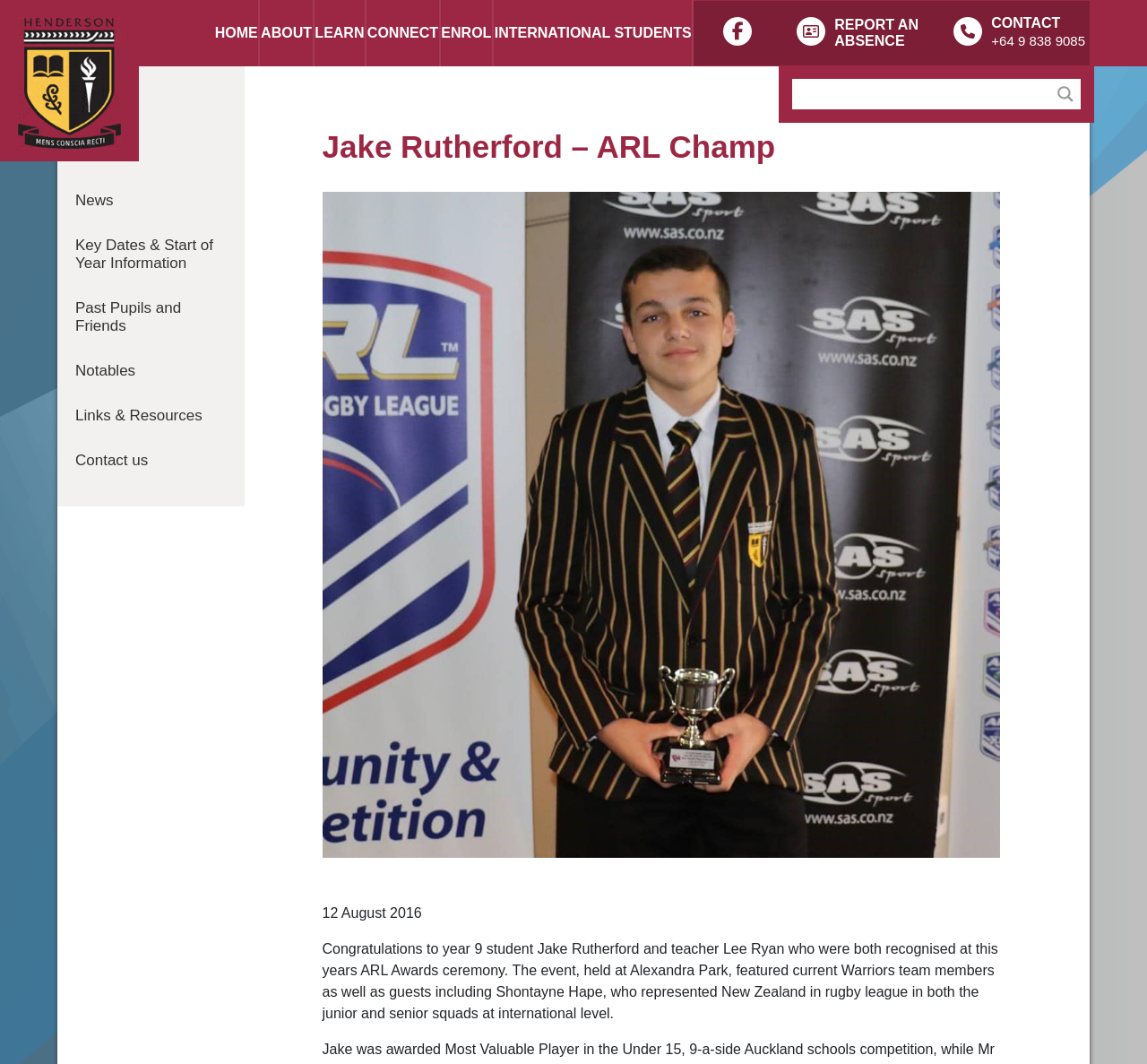By analyzing the image, answer the following question with a detailed response: What is the location of the ARL Awards ceremony?

I found the answer by reading the article on the webpage, which mentions that the ARL Awards ceremony was held at Alexandra Park.